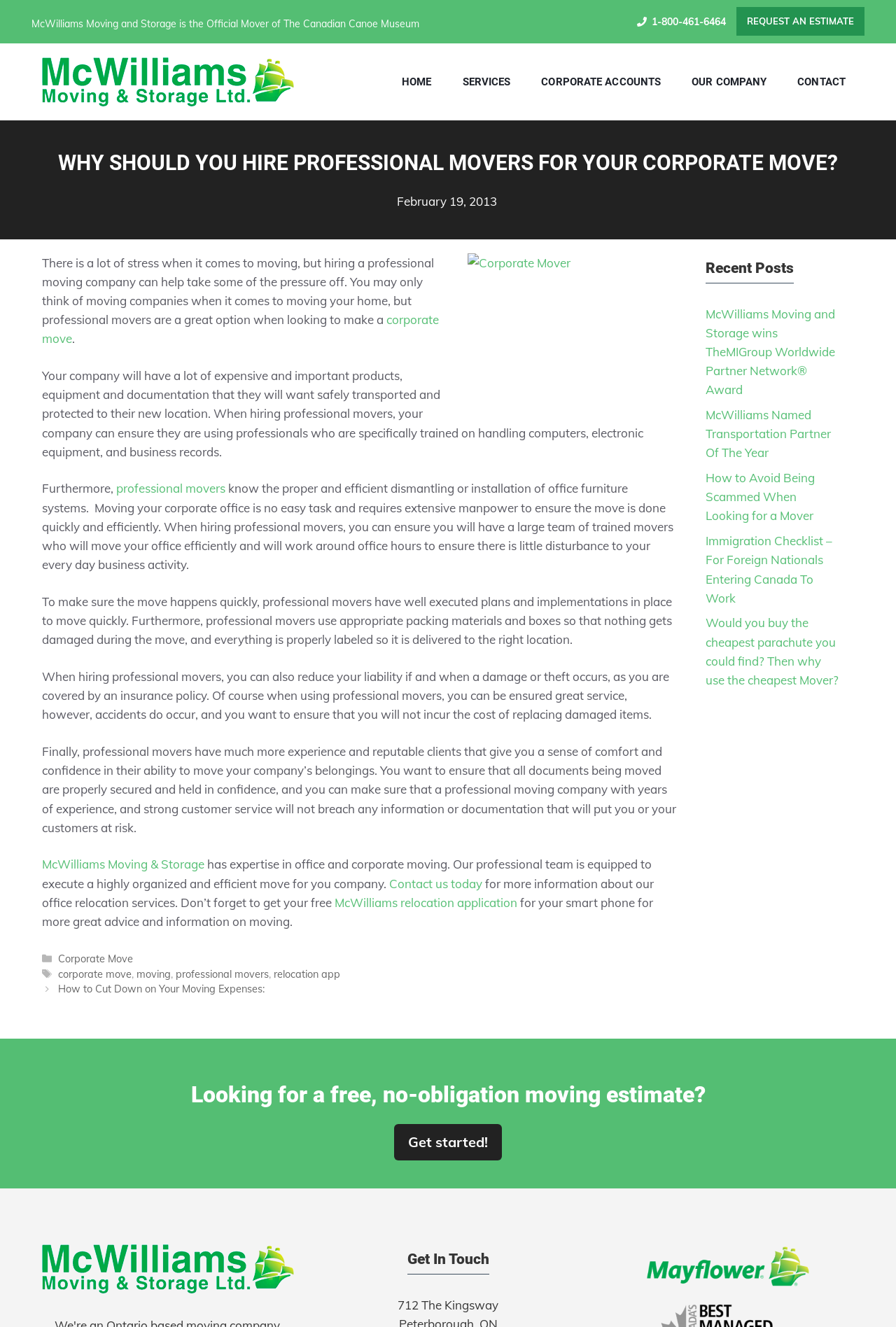Can you find and generate the webpage's heading?

WHY SHOULD YOU HIRE PROFESSIONAL MOVERS FOR YOUR CORPORATE MOVE?